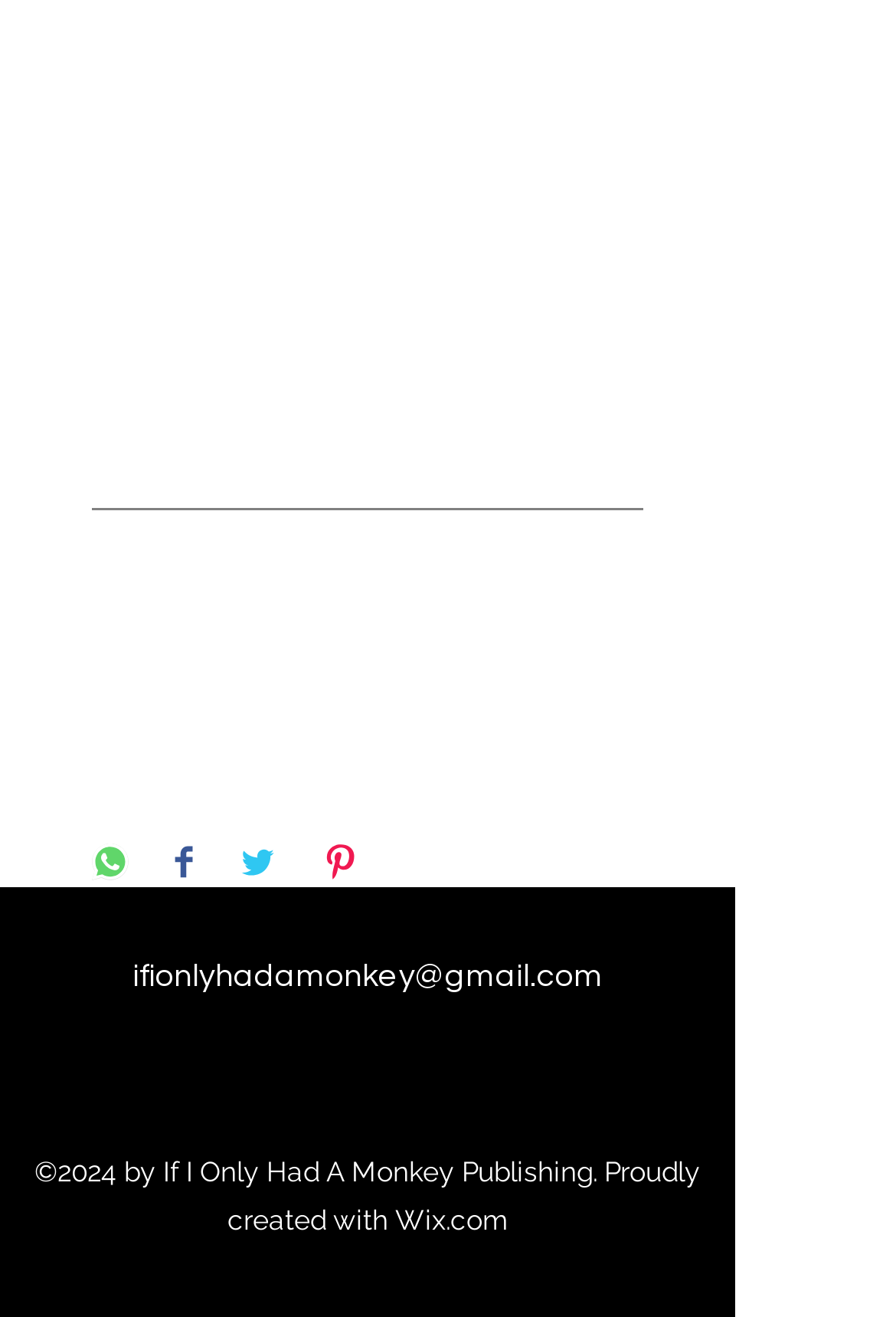What social media platforms are available for sharing?
Using the image as a reference, answer with just one word or a short phrase.

WhatsApp, Facebook, Twitter, Pinterest